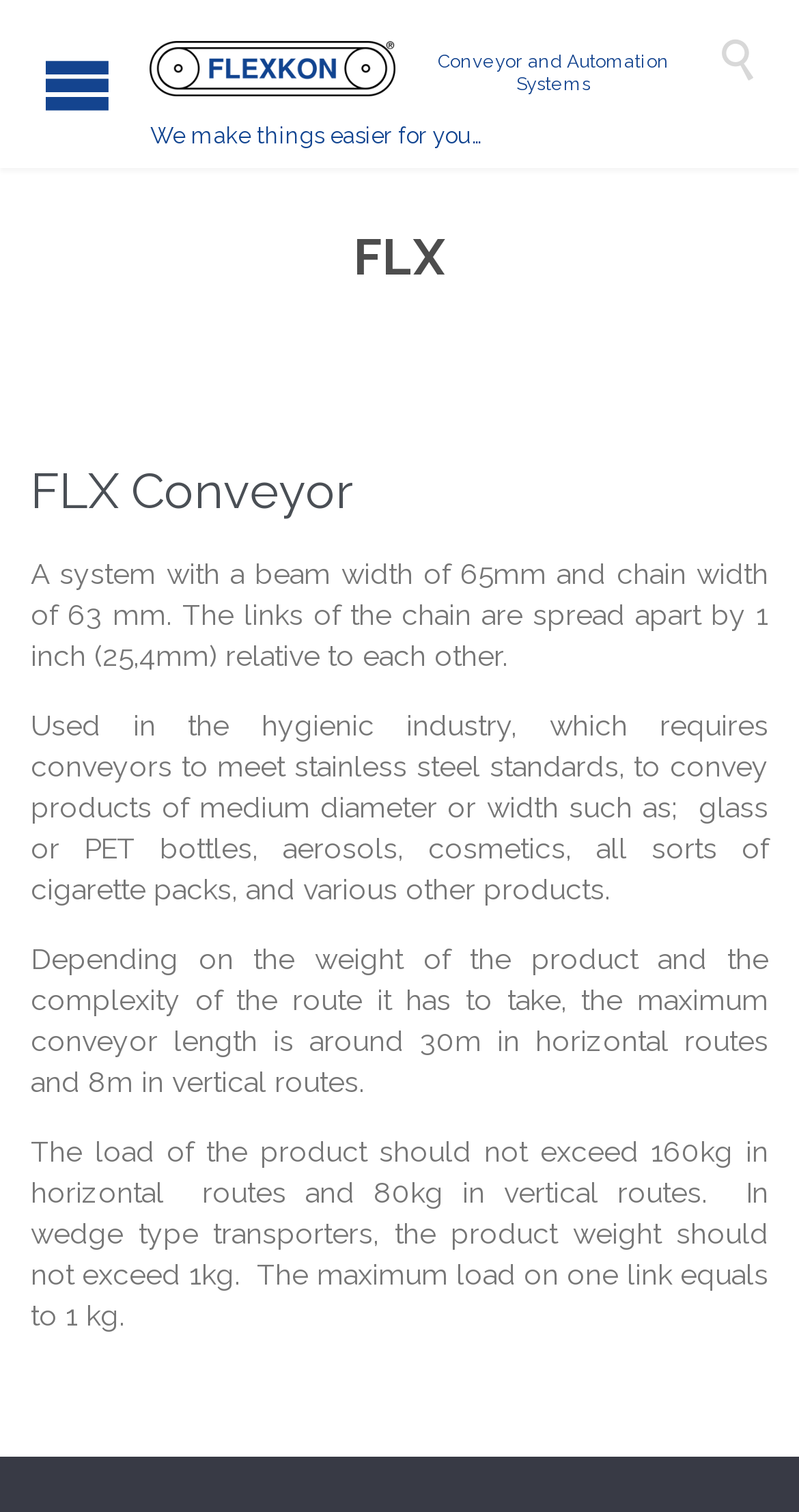Use a single word or phrase to answer the following:
What is the beam width of FLX Conveyor?

65mm